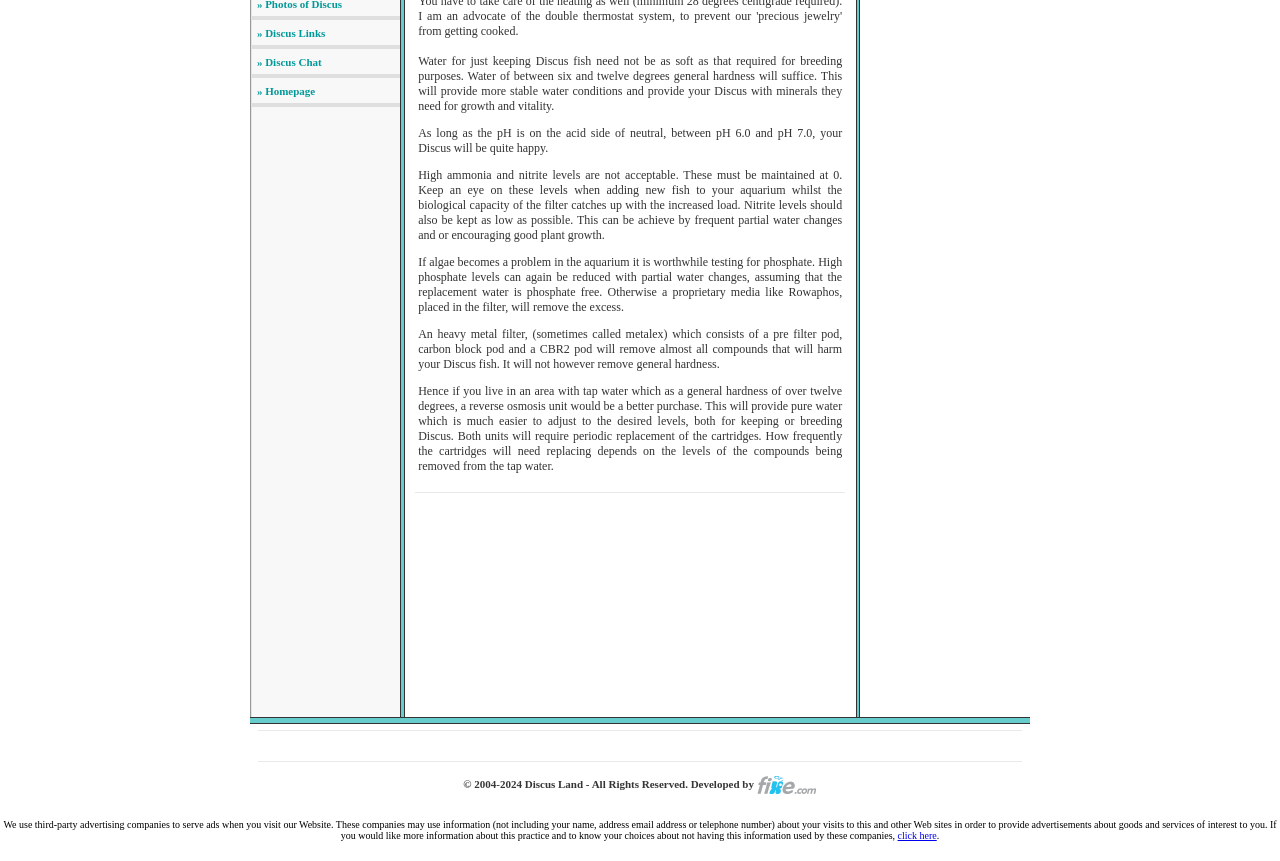From the webpage screenshot, predict the bounding box coordinates (top-left x, top-left y, bottom-right x, bottom-right y) for the UI element described here: » Discus Chat

[0.199, 0.064, 0.251, 0.078]